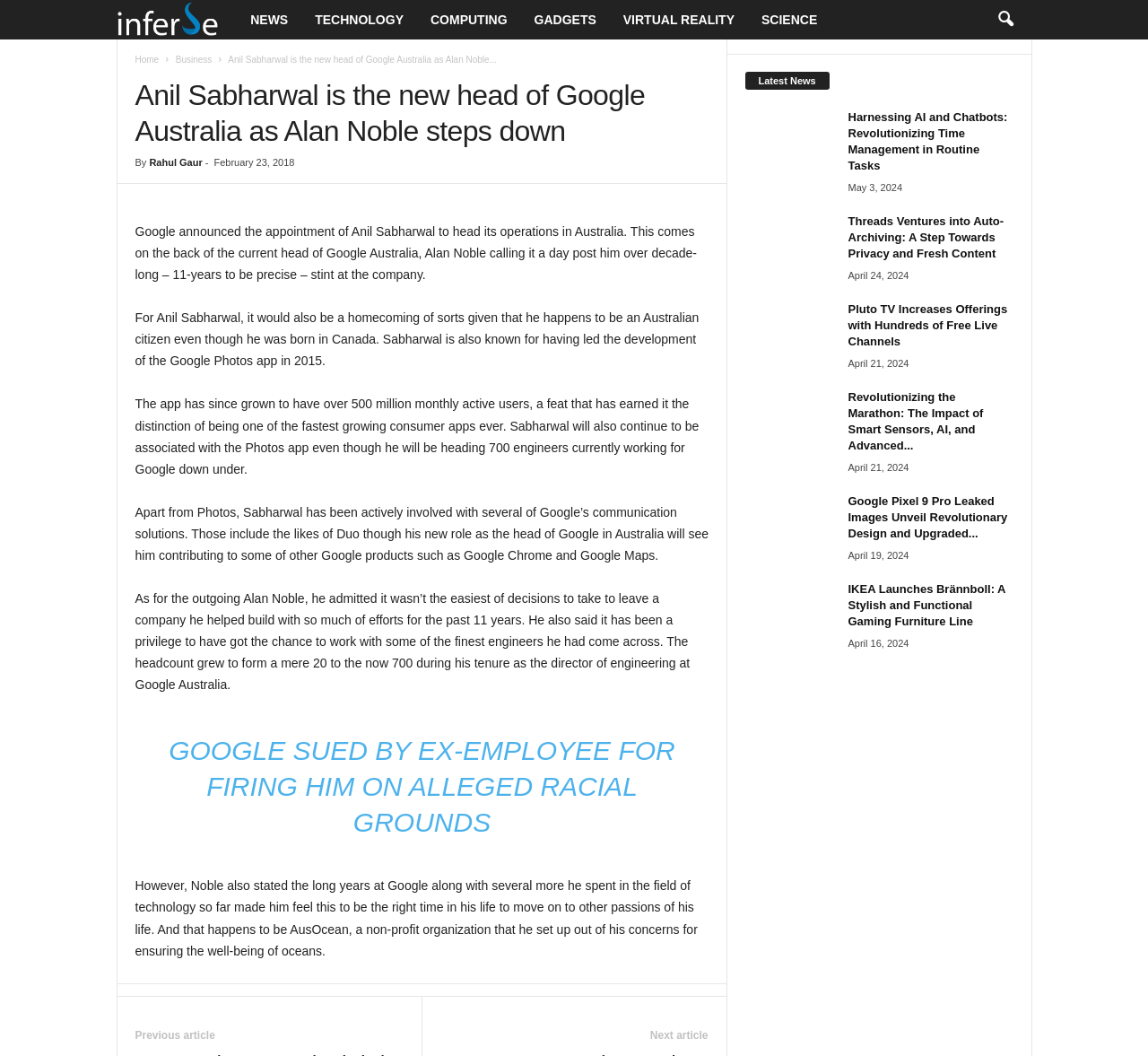Please analyze the image and give a detailed answer to the question:
Who is the new head of Google Australia?

The answer can be found in the main article section, where it is stated that 'Anil Sabharwal is the new head of Google Australia as Alan Noble steps down'.